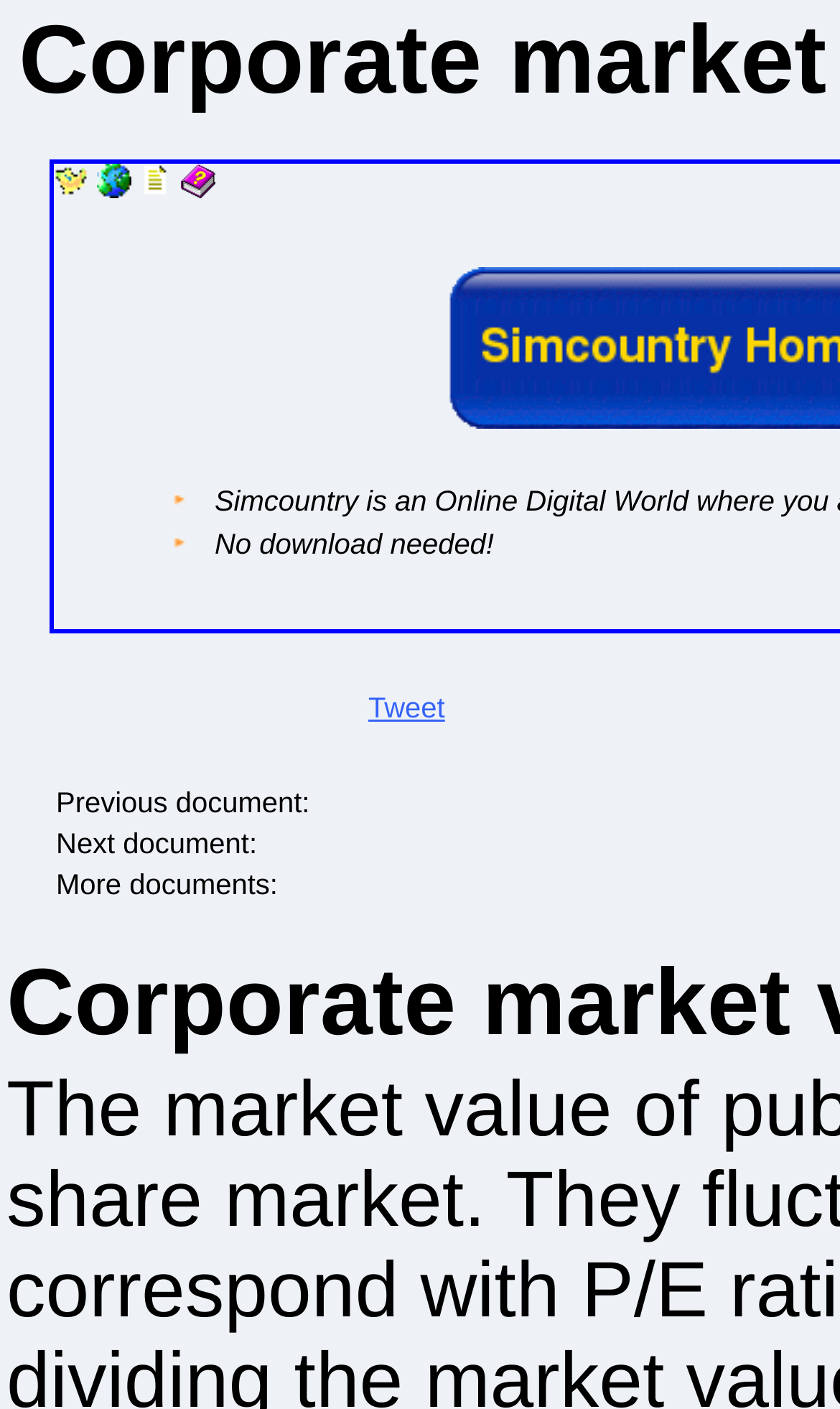Generate a comprehensive caption for the webpage you are viewing.

The webpage appears to be a documentation or information page about Simcountry, a simulation game or platform. At the top, there is a navigation bar with five tabs: "Simcountry Home", "Simcountry Documentation" (appearing twice), and "Simcountry Terminology". Each tab has an accompanying image.

Below the navigation bar, there is a large iframe that takes up most of the page's width, likely containing the main content of the page. To the right of the iframe, there are five vertical separator lines, each represented by a "|" image. Between the second and third separator lines, there is a "Tweet" link.

The page's content is organized into a hierarchical structure, with the navigation bar and iframe being the main components. The navigation bar is divided into five sections, each with a link and an image. The iframe is positioned to the right of the navigation bar and takes up most of the page's width. The separator lines and "Tweet" link are positioned to the right of the iframe, creating a clear separation between the main content and the additional features.